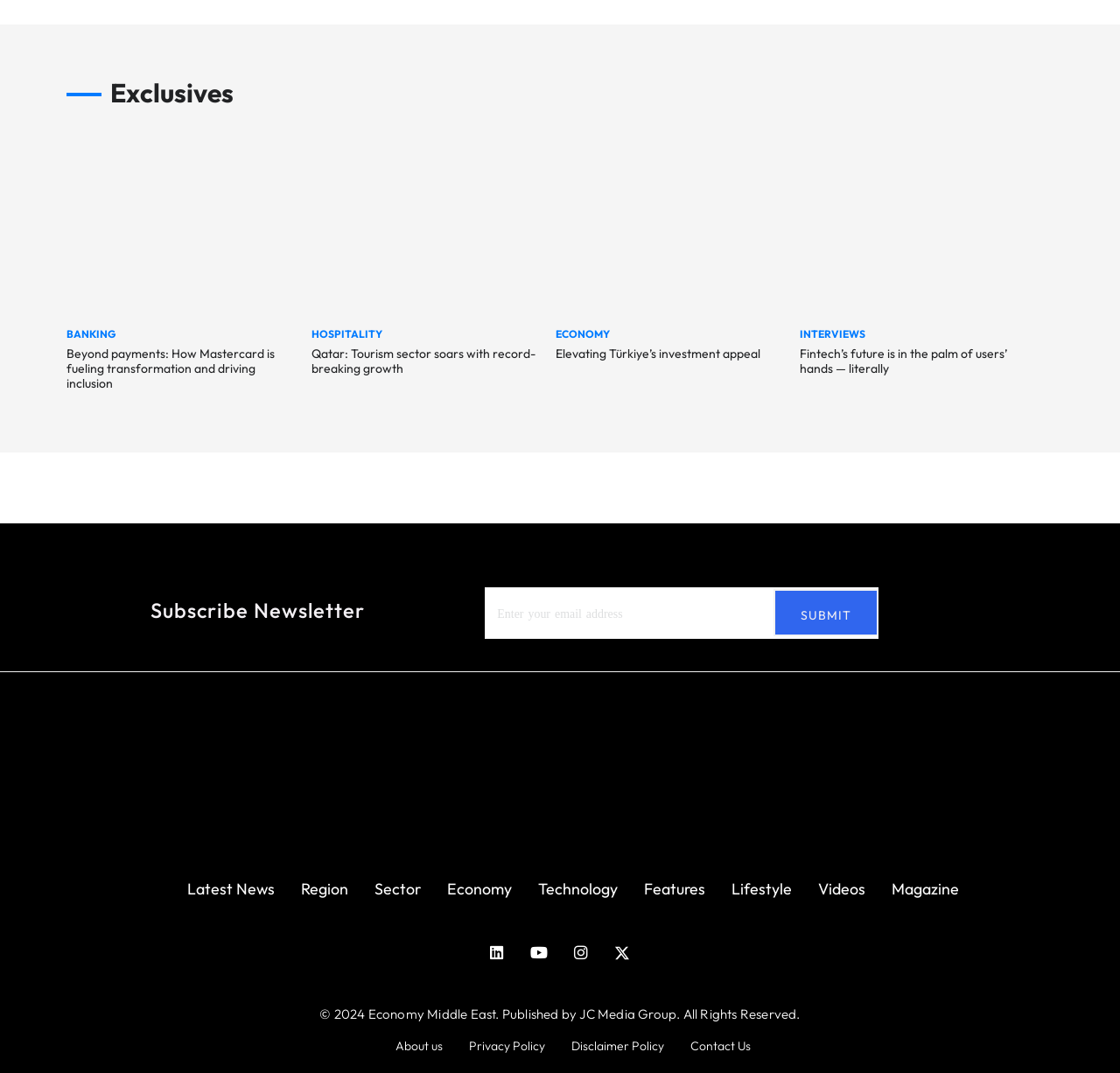What is the category of the link 'Fintech’s future is in the palm of users’ hands — literally'?
Using the visual information, answer the question in a single word or phrase.

INTERVIEWS